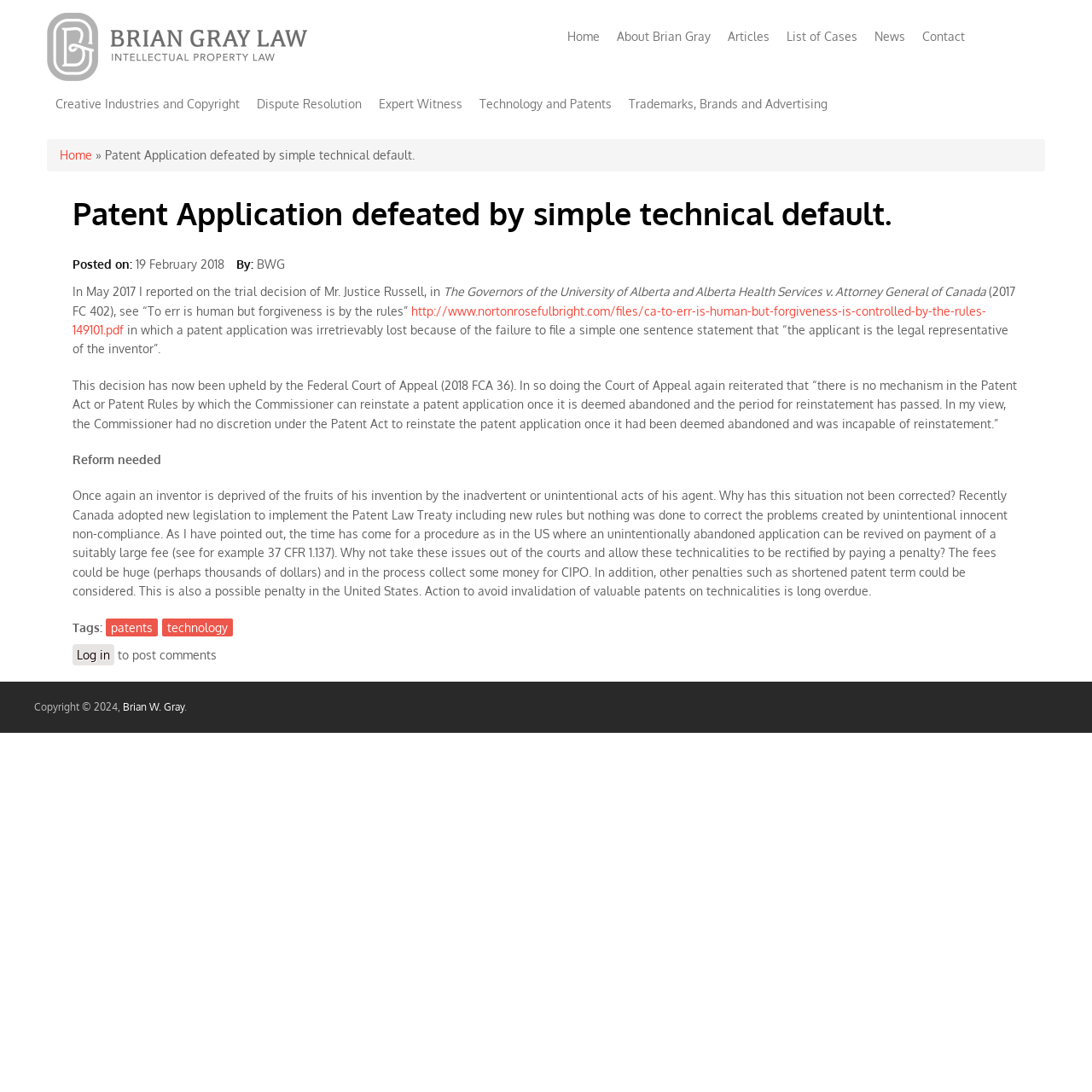Please determine the bounding box coordinates of the area that needs to be clicked to complete this task: 'Click the 'Contact' link at the top right'. The coordinates must be four float numbers between 0 and 1, formatted as [left, top, right, bottom].

[0.837, 0.017, 0.891, 0.042]